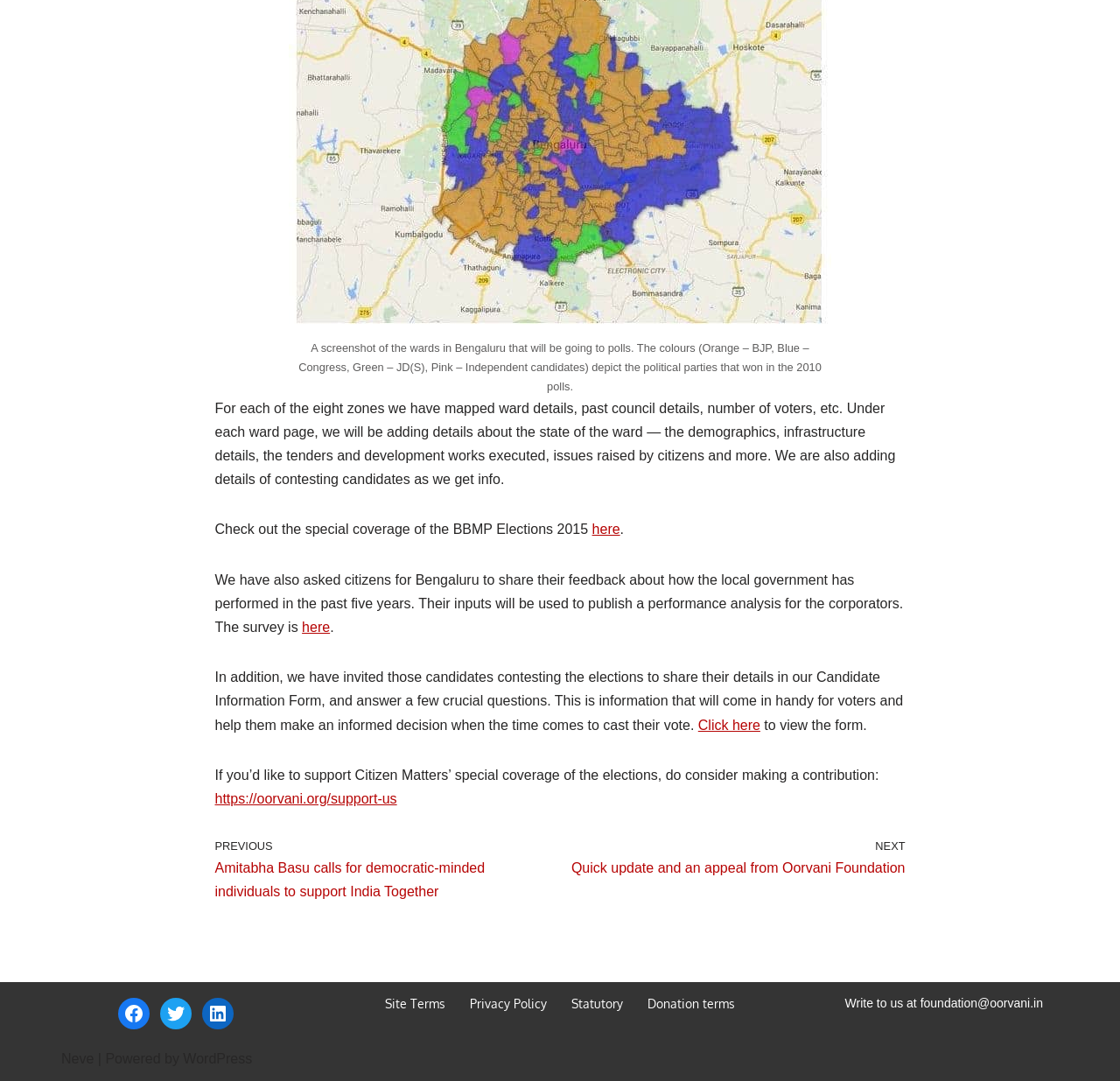Determine the bounding box for the HTML element described here: "Site Terms". The coordinates should be given as [left, top, right, bottom] with each number being a float between 0 and 1.

[0.344, 0.918, 0.398, 0.939]